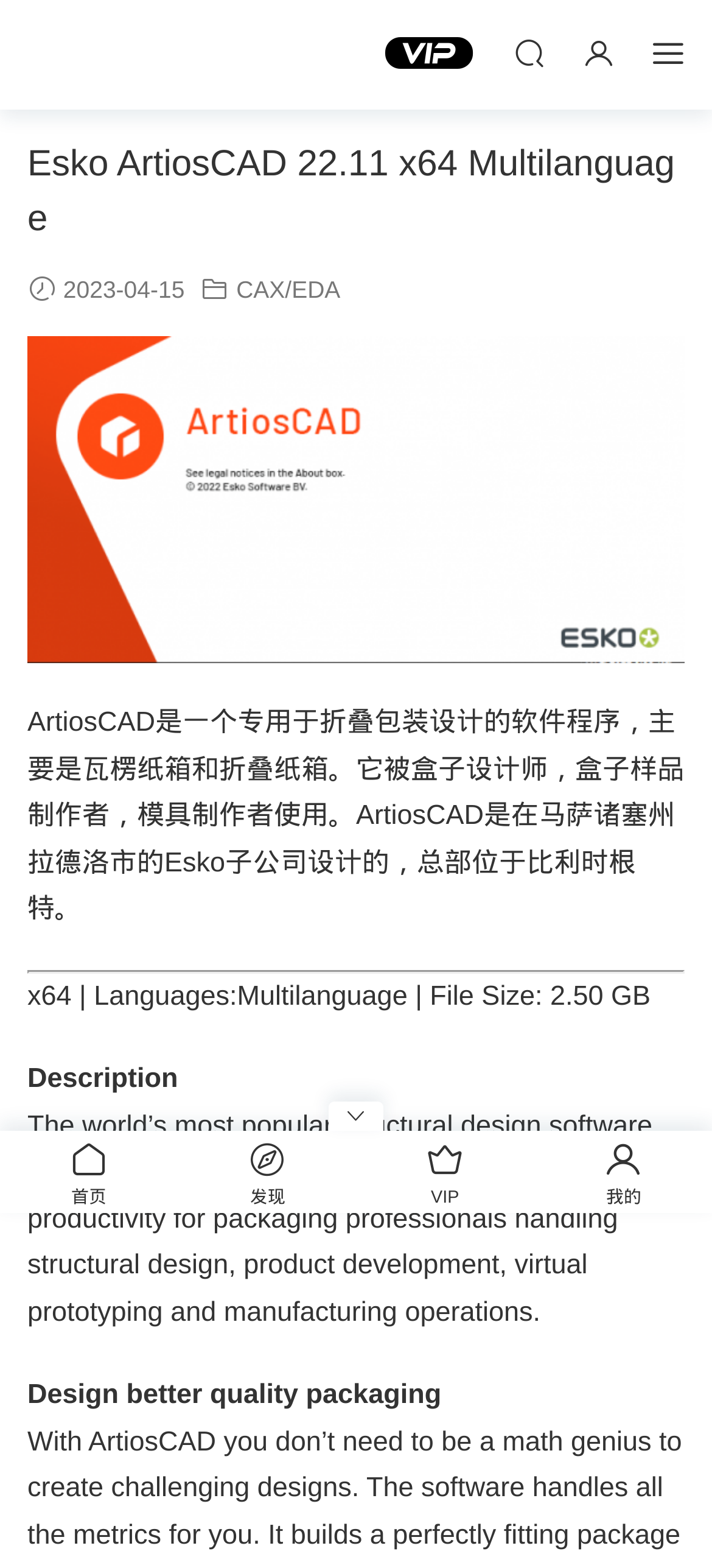Please specify the bounding box coordinates of the element that should be clicked to execute the given instruction: 'go to homepage'. Ensure the coordinates are four float numbers between 0 and 1, expressed as [left, top, right, bottom].

[0.0, 0.721, 0.25, 0.774]